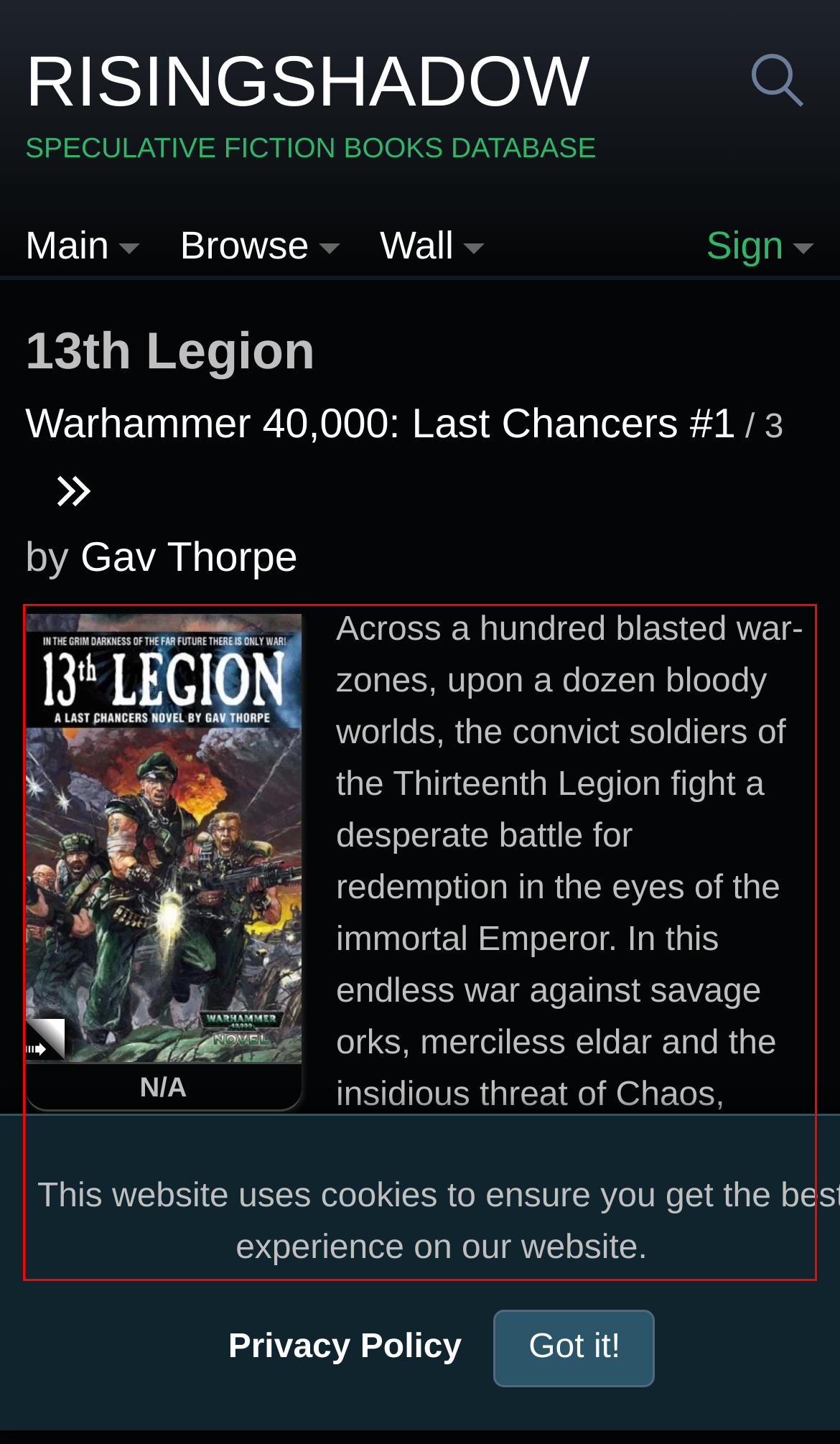Given a screenshot of a webpage with a red bounding box, please identify and retrieve the text inside the red rectangle.

Across a hundred blasted war-zones, upon a dozen bloody worlds, the convict soldiers of the Thirteenth Legion fight a desperate battle for redemption in the eyes of the immortal Emperor. In this endless war against savage orks, merciless eldar and the insidious threat of Chaos, Kage and the Last Chancers penal battalion must fight not only to win but to survive!